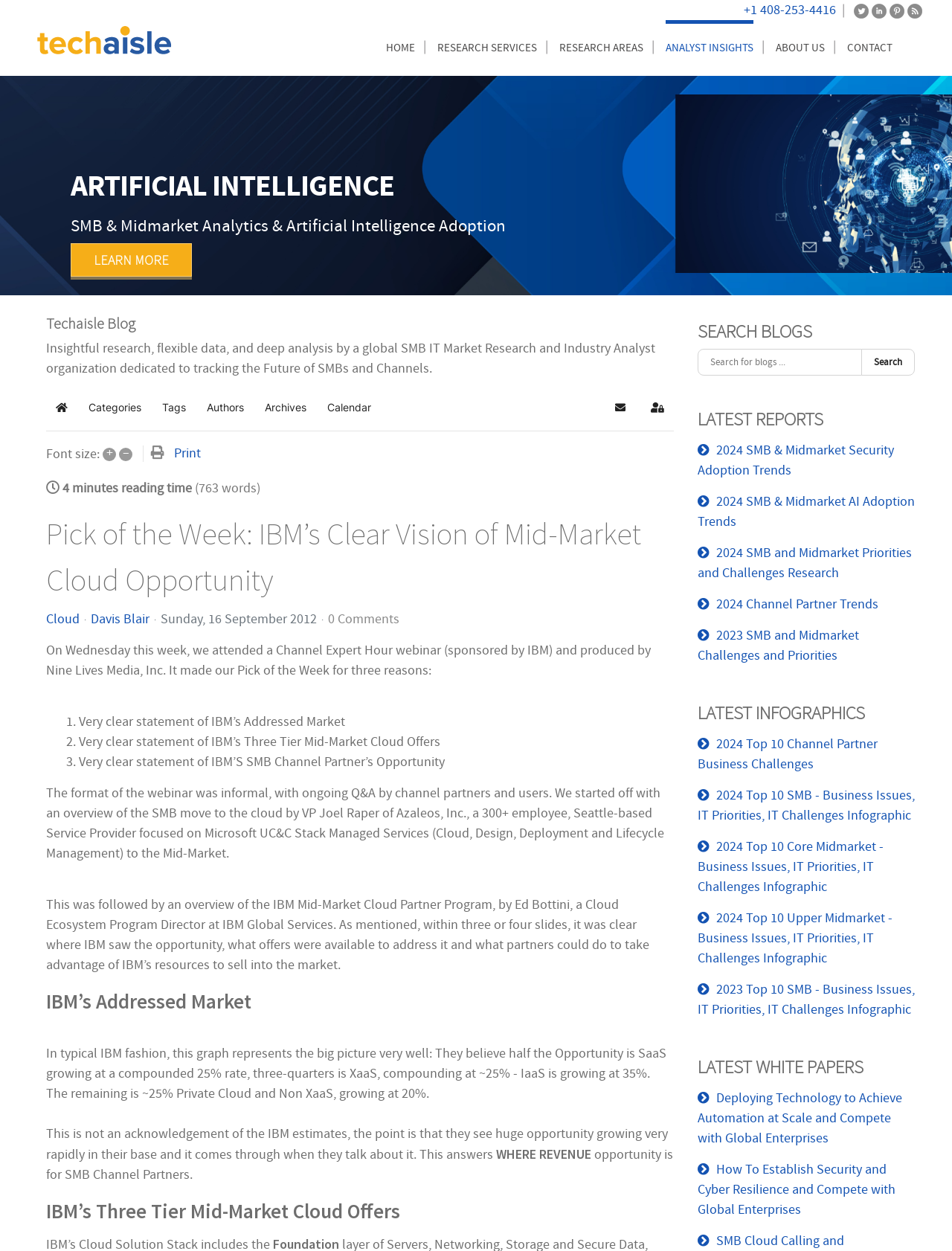What is the name of the organization that produced the webinar?
Please provide a single word or phrase in response based on the screenshot.

Nine Lives Media, Inc.